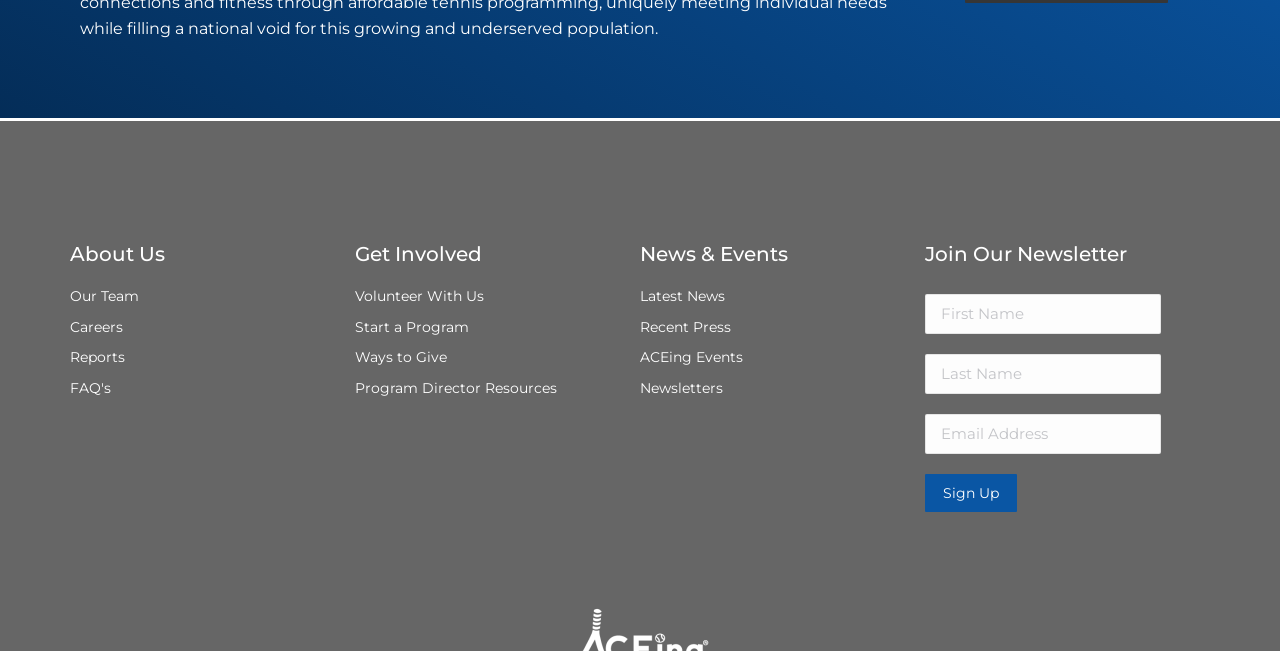Provide the bounding box coordinates of the HTML element this sentence describes: "FAQ's".

[0.055, 0.578, 0.277, 0.617]